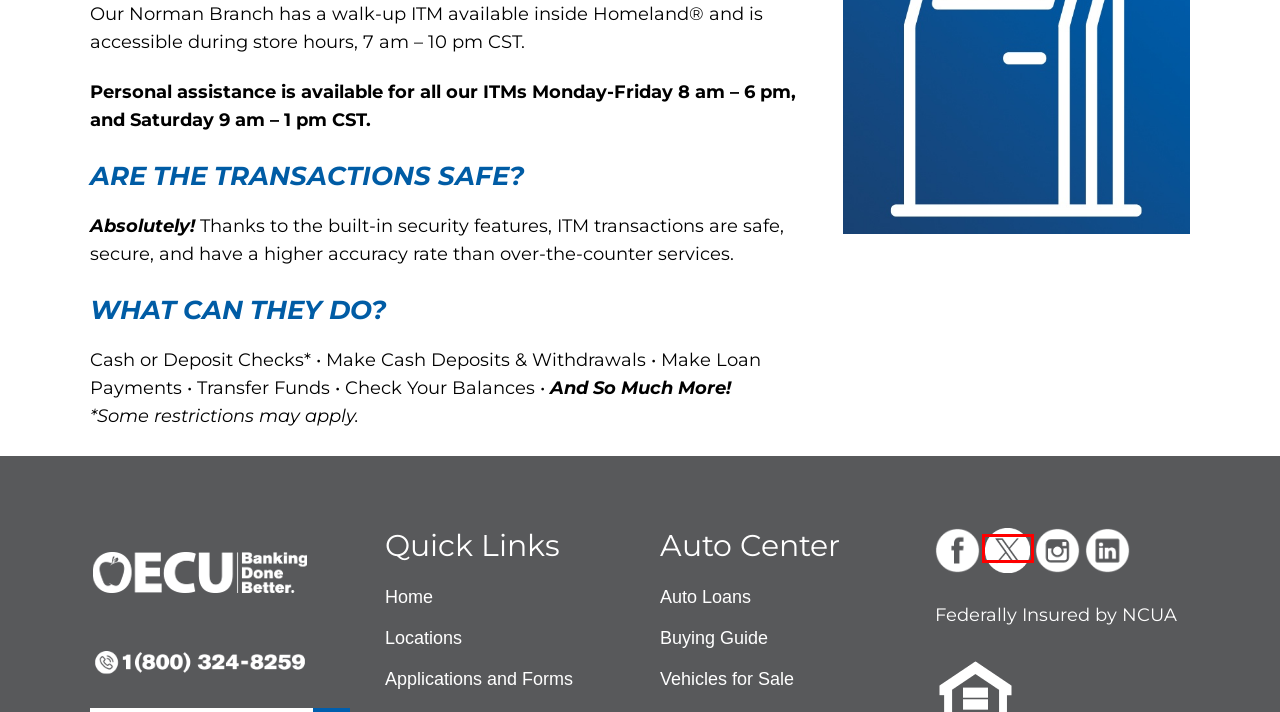Look at the screenshot of the webpage and find the element within the red bounding box. Choose the webpage description that best fits the new webpage that will appear after clicking the element. Here are the candidates:
A. Speed Bump social media – Facebook | Oklahoma Educators Credit Union
B. Vehicles for Sale | Oklahoma Educators Credit Union
C. Speed Bump NCUA | Oklahoma Educators Credit Union
D. Speed Bump social media – Twitter | Oklahoma Educators Credit Union
E. Speed Bump social media – Instagram | Oklahoma Educators Credit Union
F. Auto Loans | Oklahoma Educators Credit Union
G. Speed Bump social media -Linkedin | Oklahoma Educators Credit Union
H. Applications and Forms | Oklahoma Educators Credit Union

D